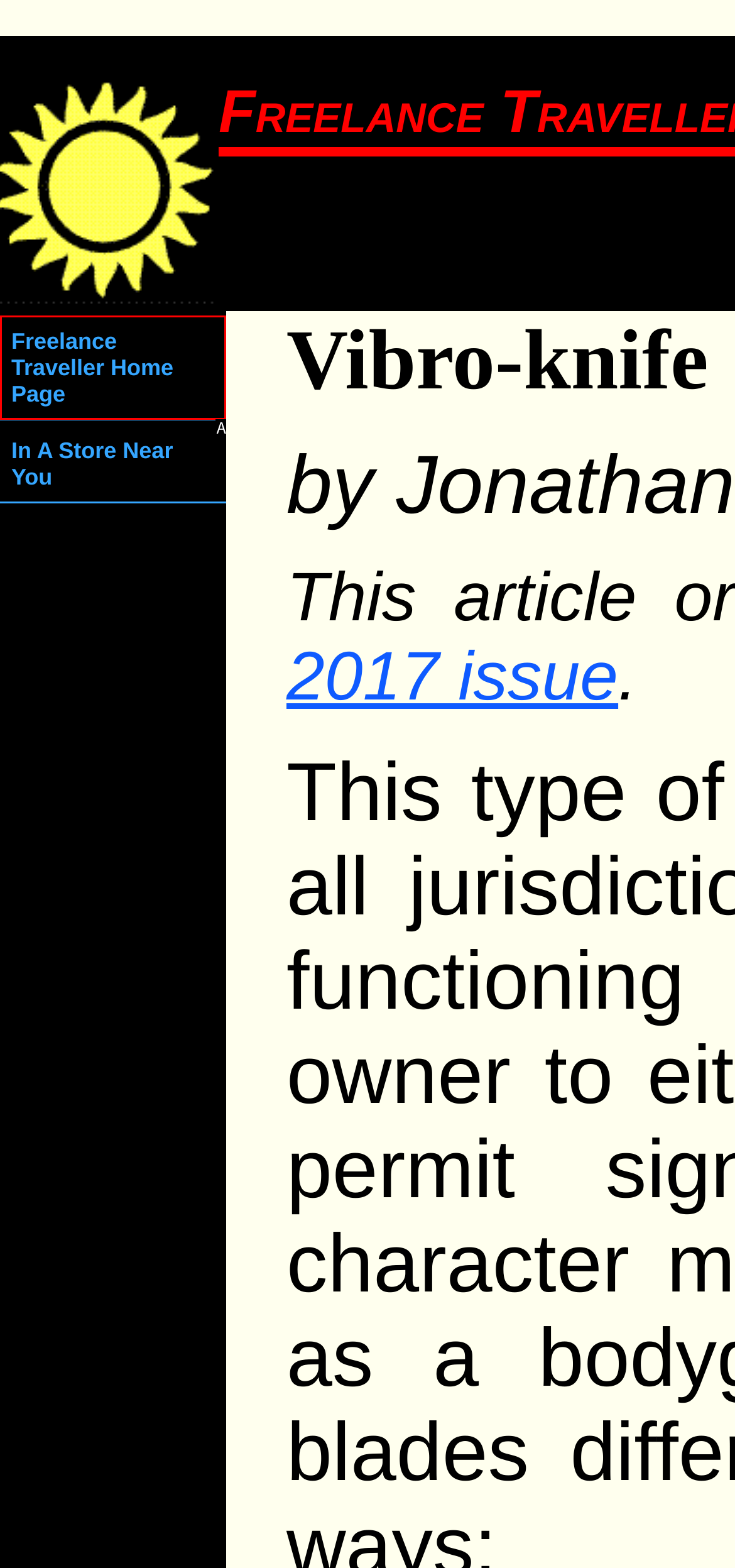Point out the option that aligns with the description: Freelance Traveller Home Page
Provide the letter of the corresponding choice directly.

A